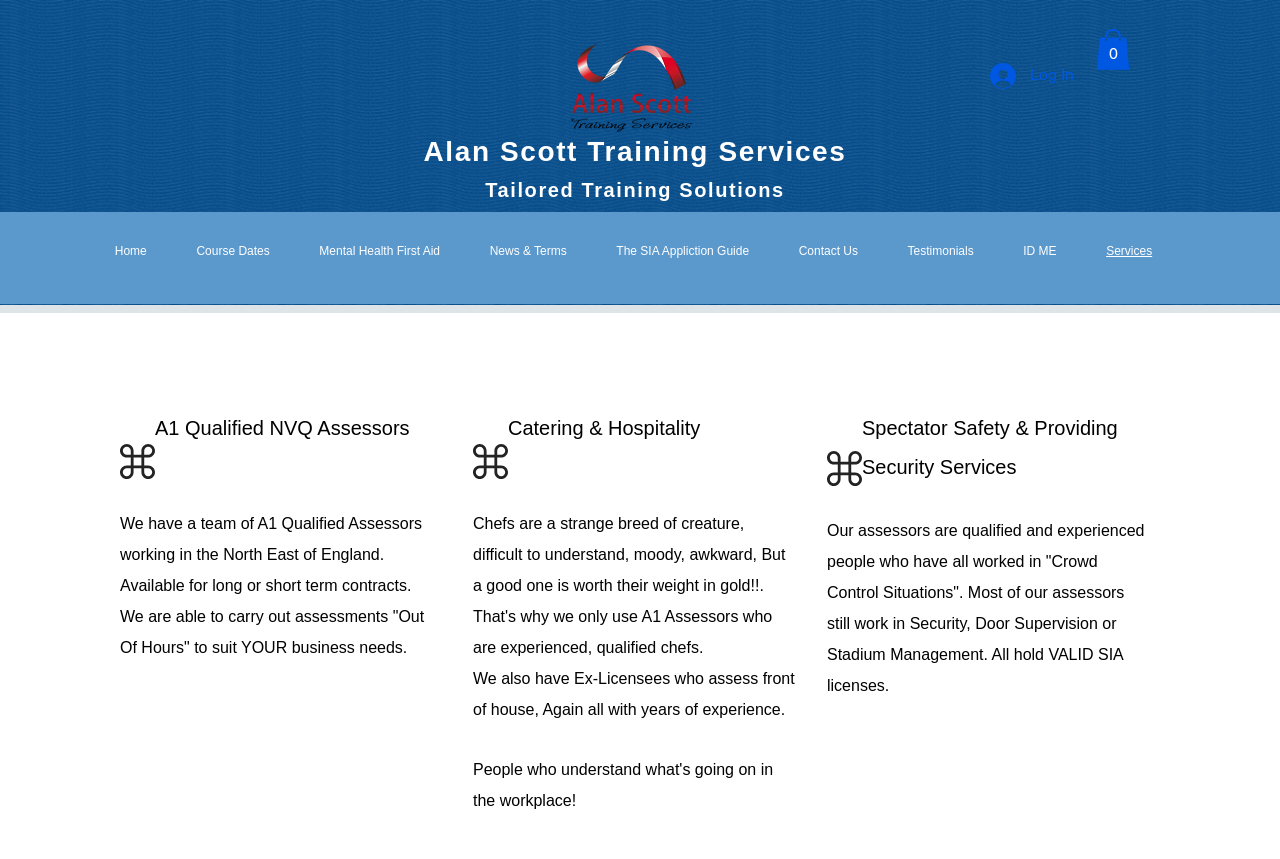Please determine the bounding box coordinates of the element to click on in order to accomplish the following task: "Go to the Home page". Ensure the coordinates are four float numbers ranging from 0 to 1, i.e., [left, top, right, bottom].

[0.07, 0.275, 0.134, 0.31]